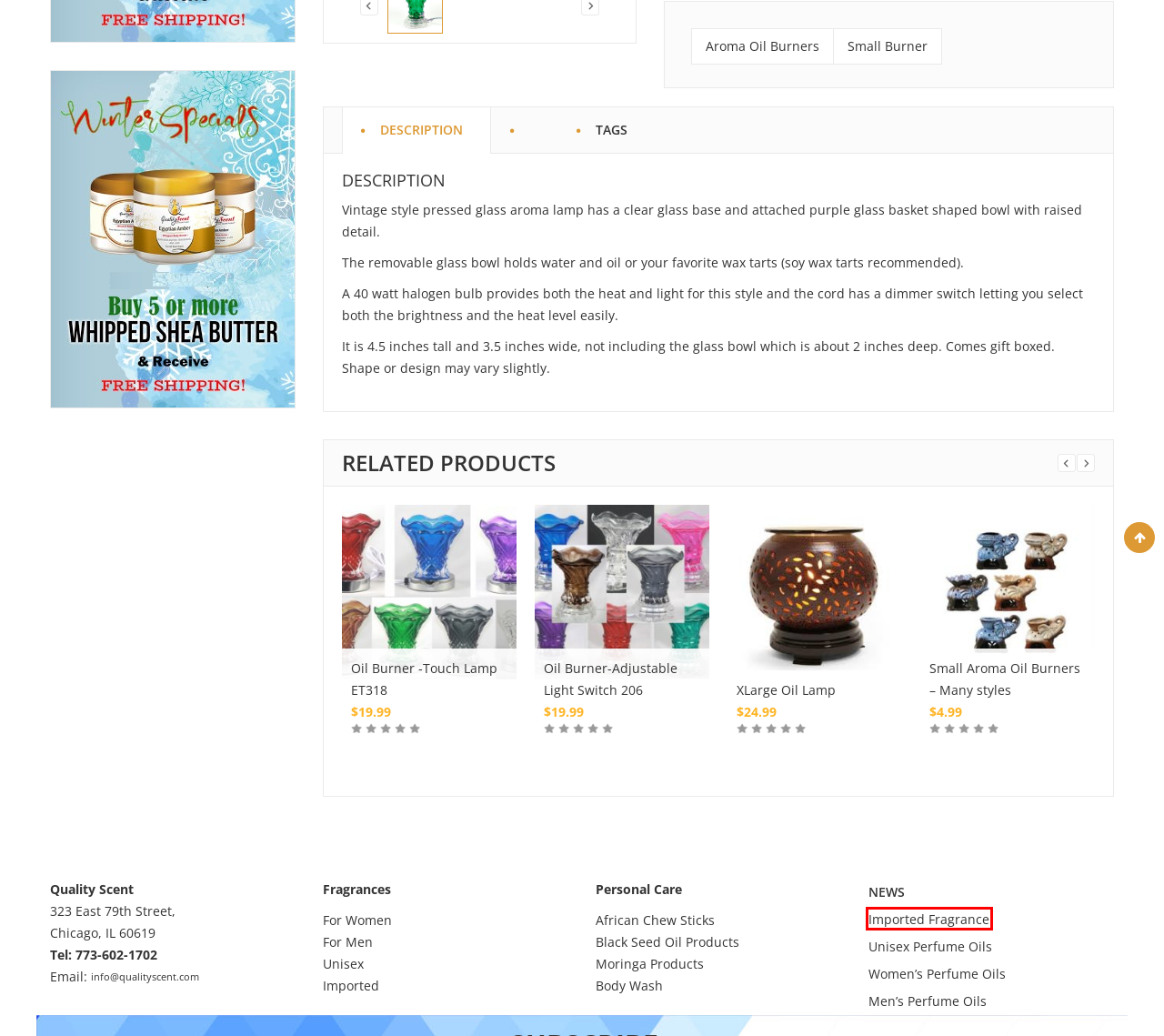You are presented with a screenshot of a webpage that includes a red bounding box around an element. Determine which webpage description best matches the page that results from clicking the element within the red bounding box. Here are the candidates:
A. Women’s Perfume Oils – qualityscent
B. Men’s Perfume Oils – qualityscent
C. Men – qualityscent
D. Search Results for “moringa” – qualityscent
E. Nubian Heritage Body Wash – qualityscent
F. Imported Fragrance – qualityscent
G. Unisex Perfume Oils – qualityscent
H. Oil Burner-Adjustable Light Switch 206 – qualityscent

F